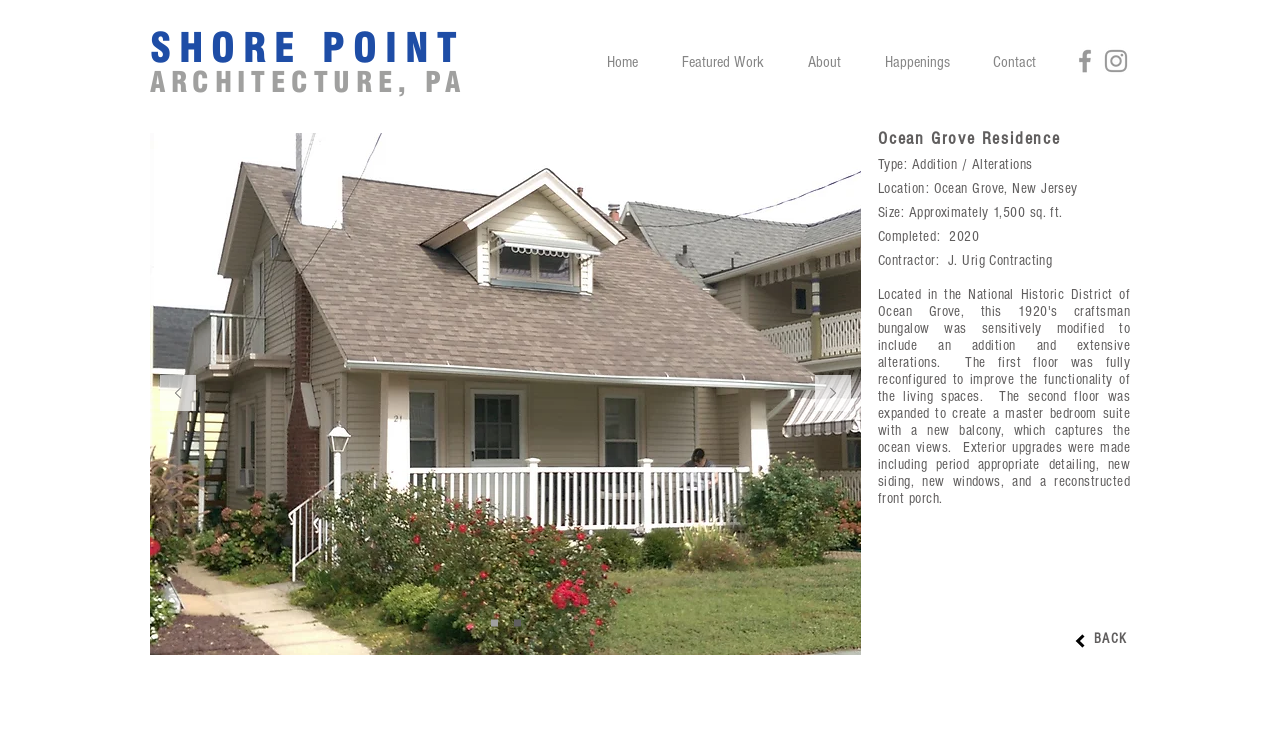Please provide the bounding box coordinates for the element that needs to be clicked to perform the following instruction: "Click the 'Previous' button". The coordinates should be given as four float numbers between 0 and 1, i.e., [left, top, right, bottom].

[0.125, 0.504, 0.153, 0.557]